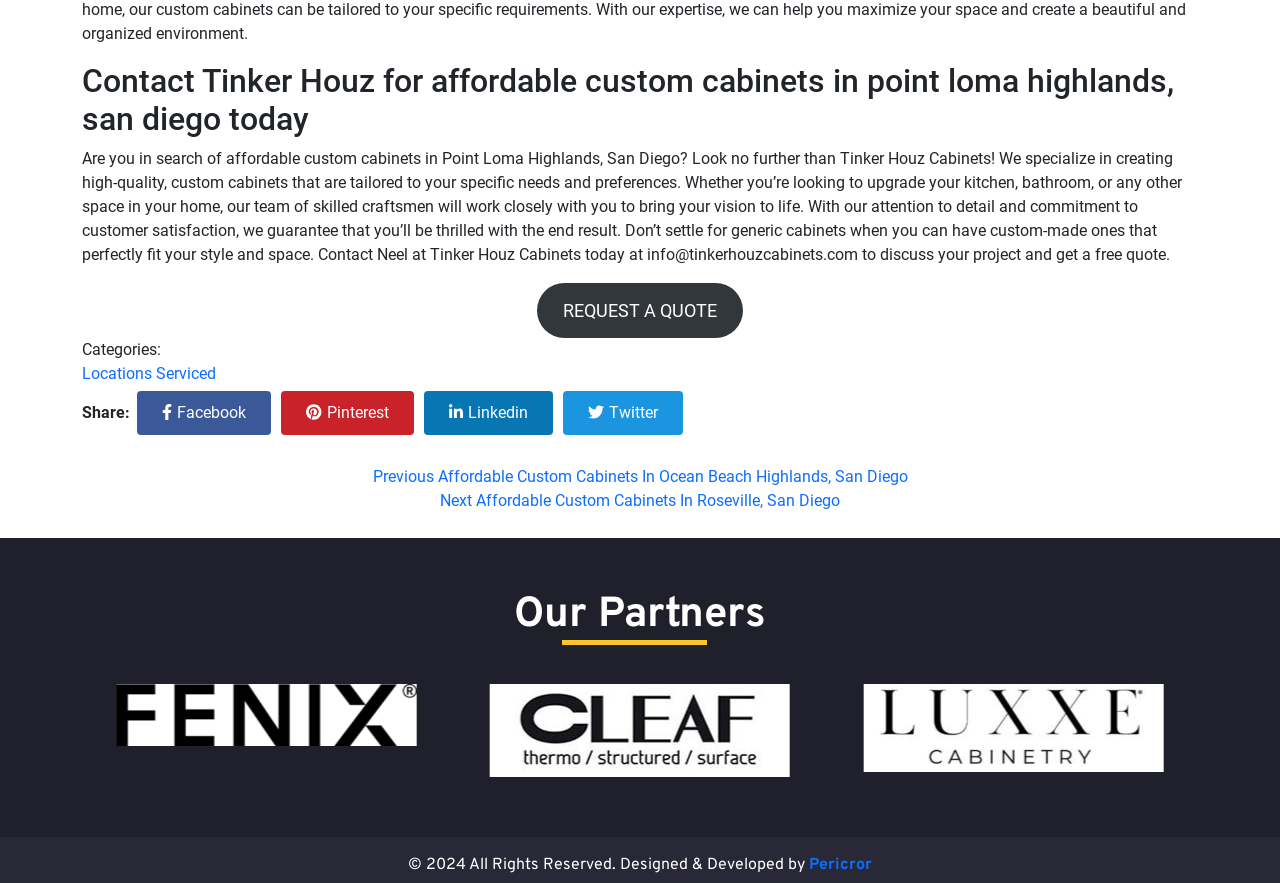Based on the element description "Locations Serviced", predict the bounding box coordinates of the UI element.

[0.064, 0.412, 0.169, 0.434]